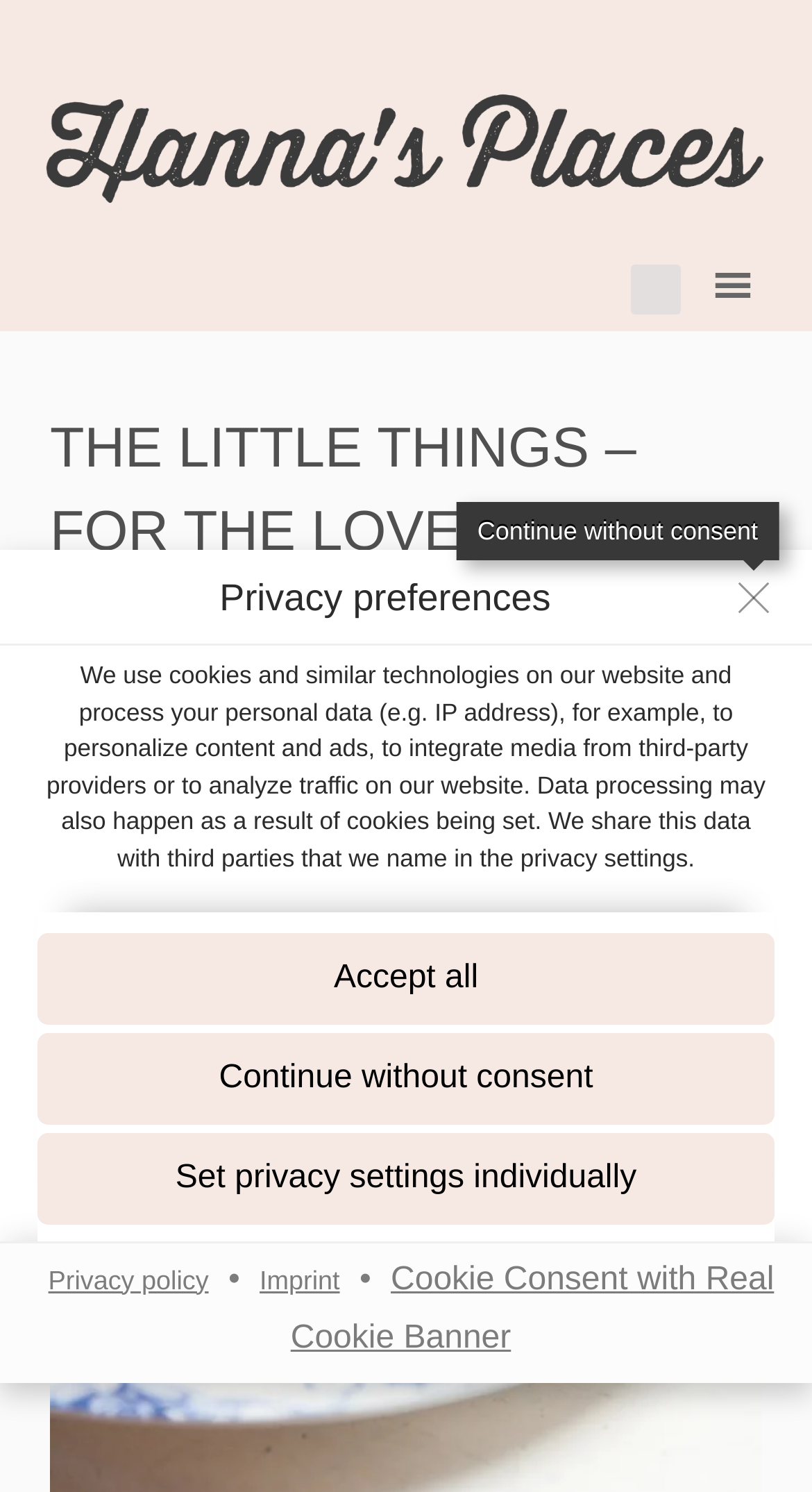Please determine the bounding box coordinates for the element that should be clicked to follow these instructions: "Go to the homepage".

[0.062, 0.279, 0.903, 0.377]